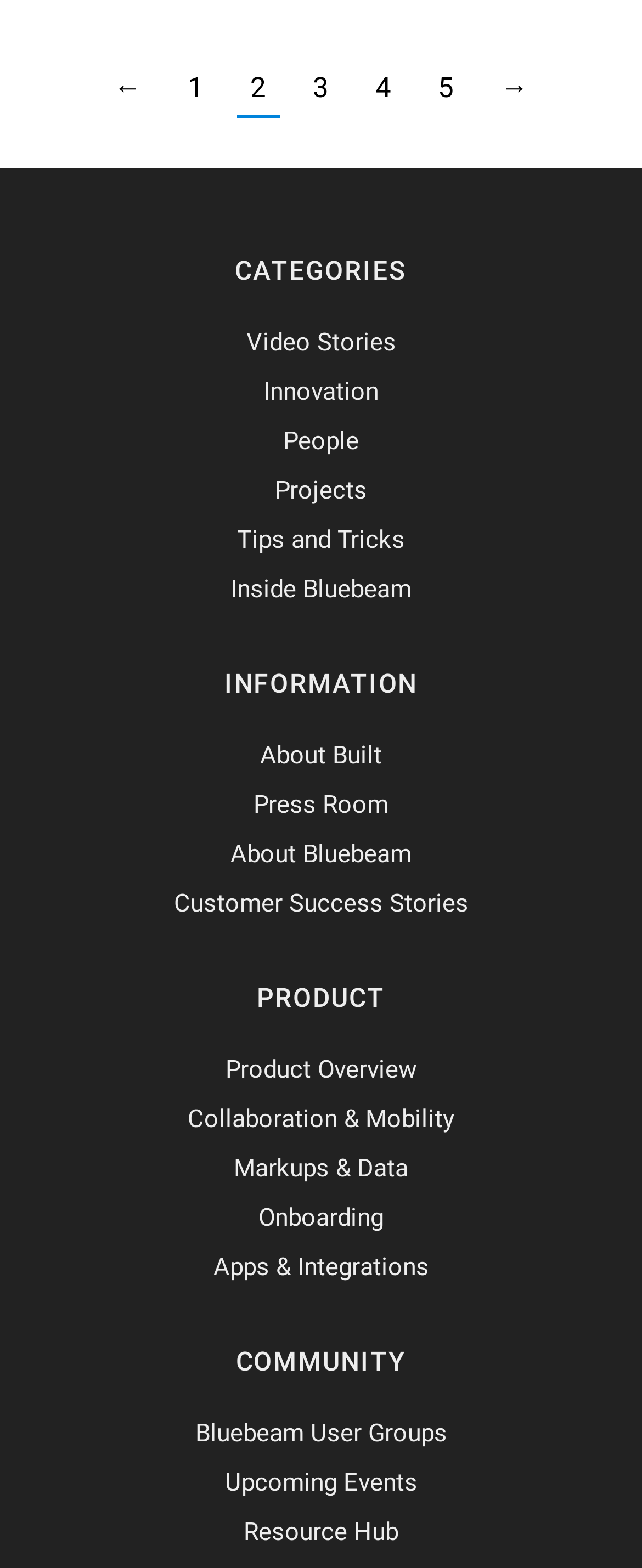Please find the bounding box coordinates of the element that you should click to achieve the following instruction: "explore Product Overview". The coordinates should be presented as four float numbers between 0 and 1: [left, top, right, bottom].

[0.351, 0.673, 0.649, 0.691]